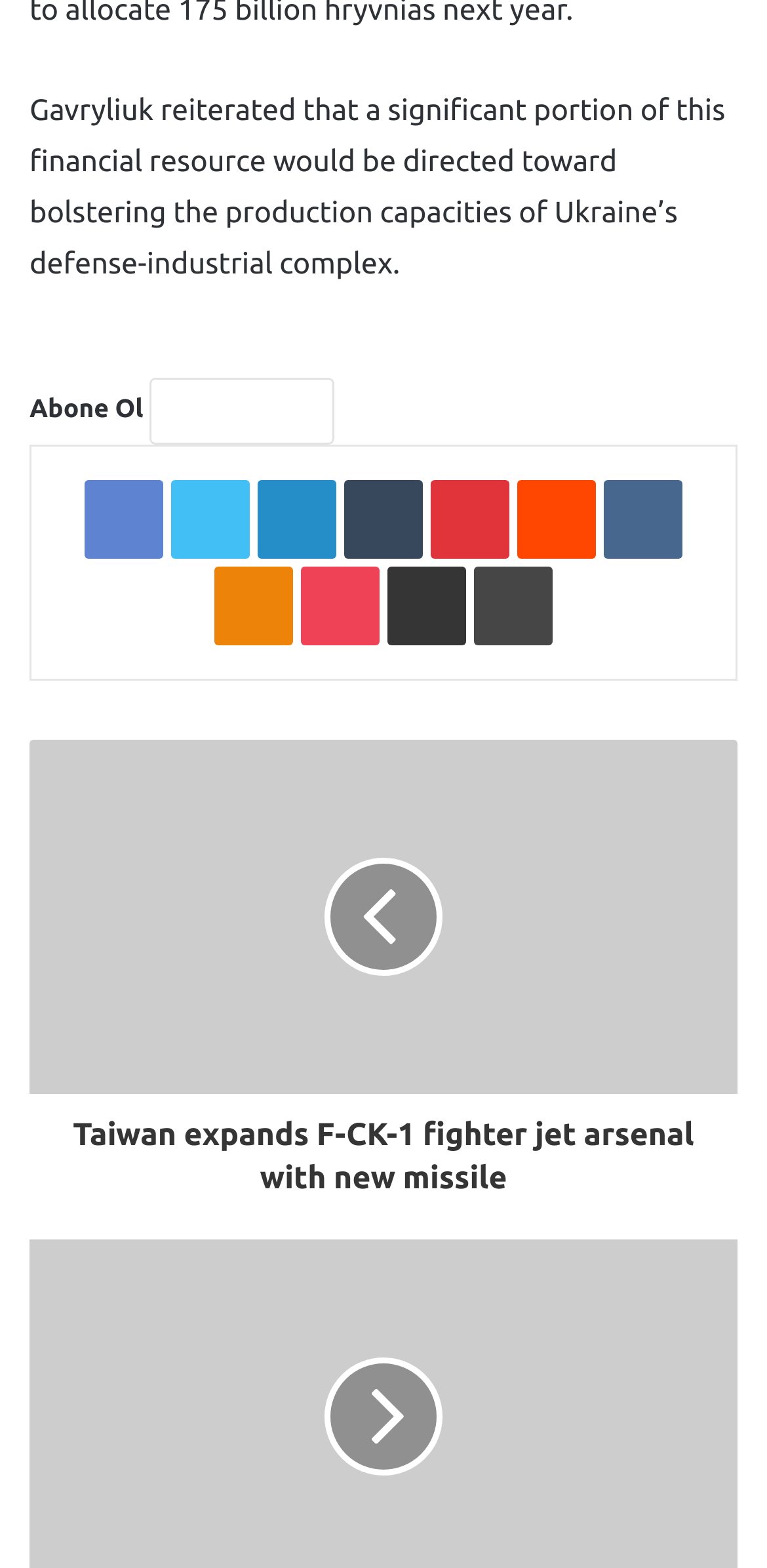Locate the bounding box coordinates of the element that should be clicked to execute the following instruction: "Read Taiwan expands F-CK-1 fighter jet arsenal with new missile".

[0.038, 0.697, 0.962, 0.765]